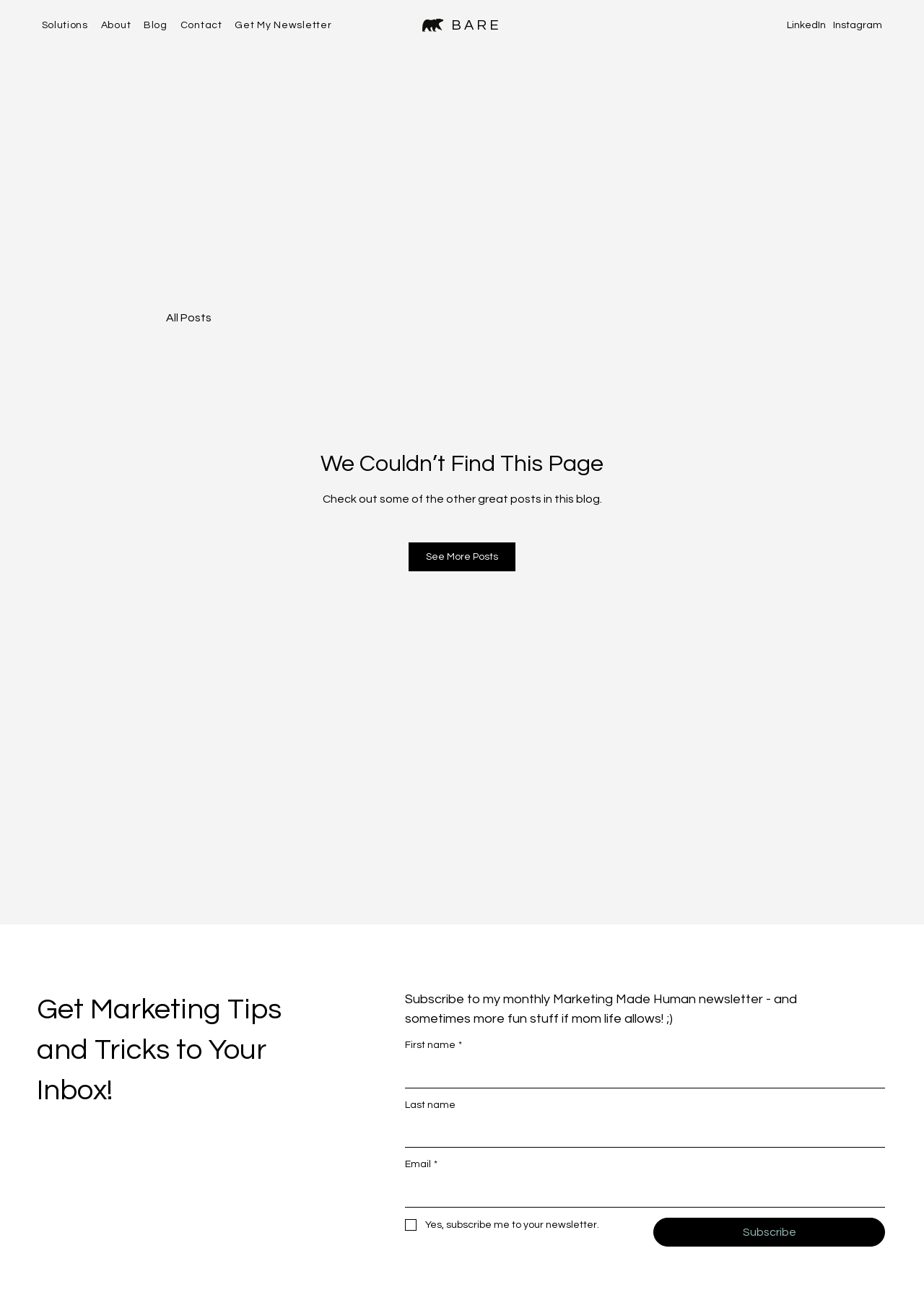Find the bounding box coordinates of the clickable element required to execute the following instruction: "Check out All Posts". Provide the coordinates as four float numbers between 0 and 1, i.e., [left, top, right, bottom].

[0.18, 0.241, 0.229, 0.25]